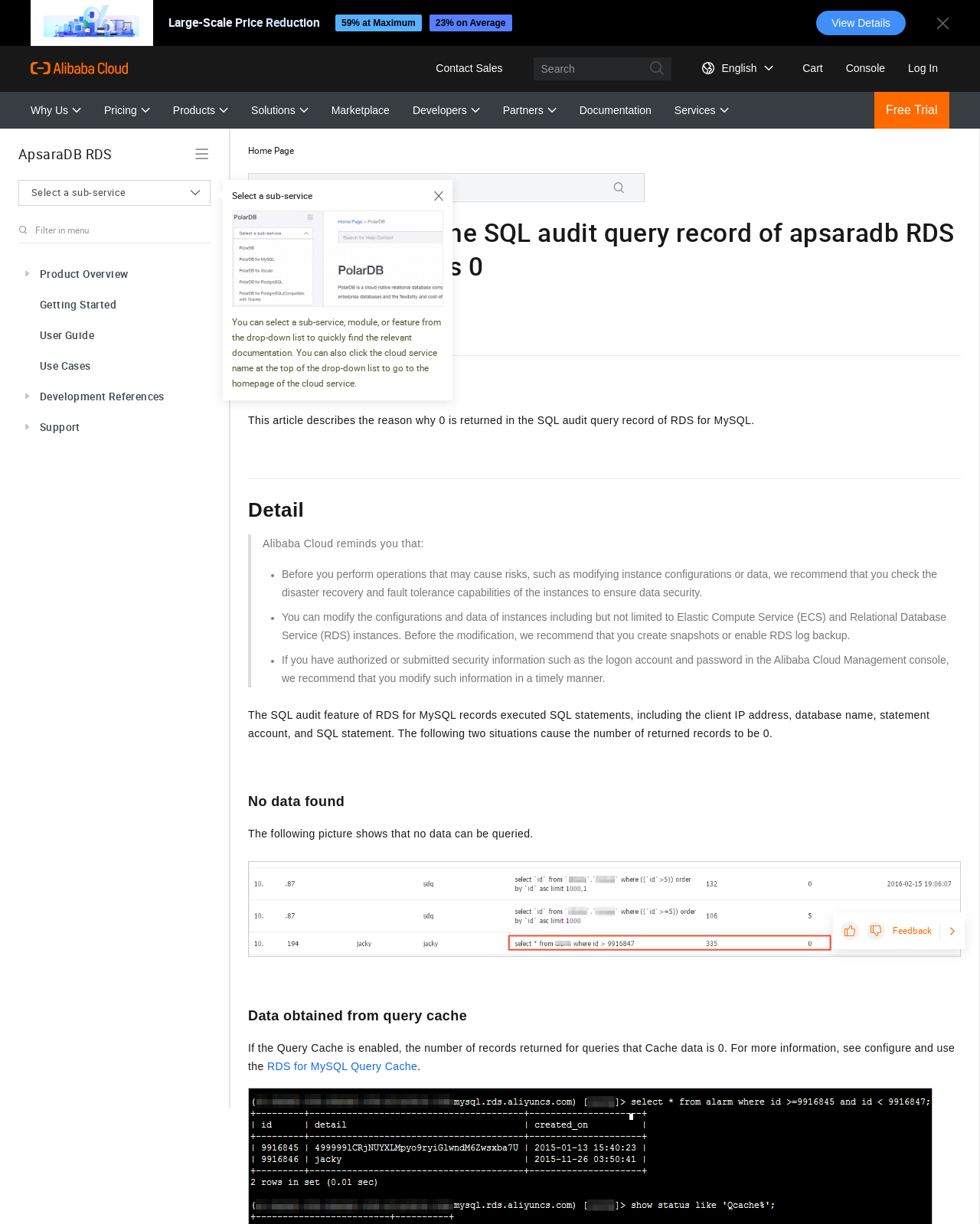Pinpoint the bounding box coordinates of the area that should be clicked to complete the following instruction: "Click the 'Free Trial' button". The coordinates must be given as four float numbers between 0 and 1, i.e., [left, top, right, bottom].

[0.892, 0.075, 0.968, 0.105]